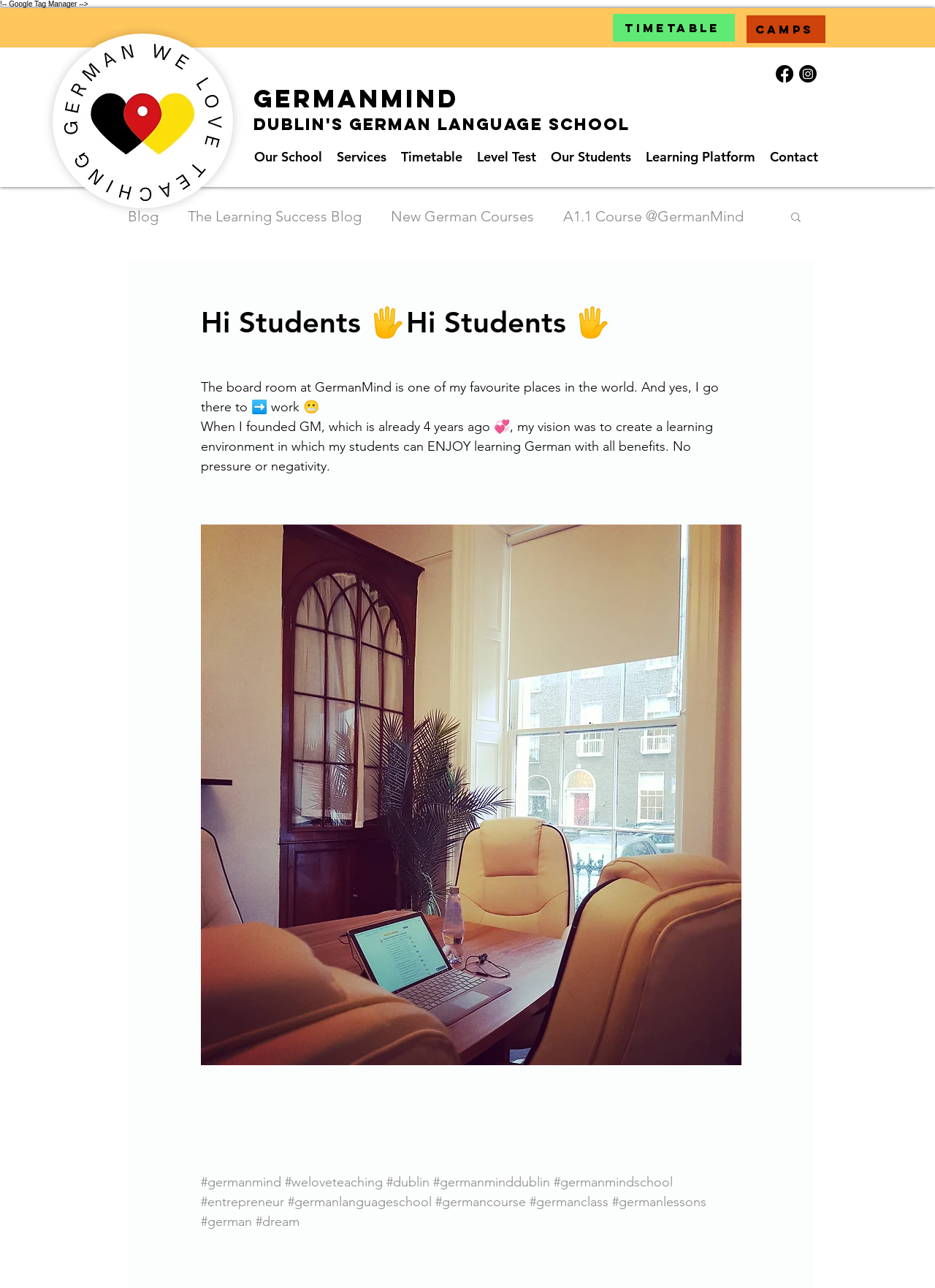Identify the text that serves as the heading for the webpage and generate it.

Hi Students 🖐Hi Students 🖐